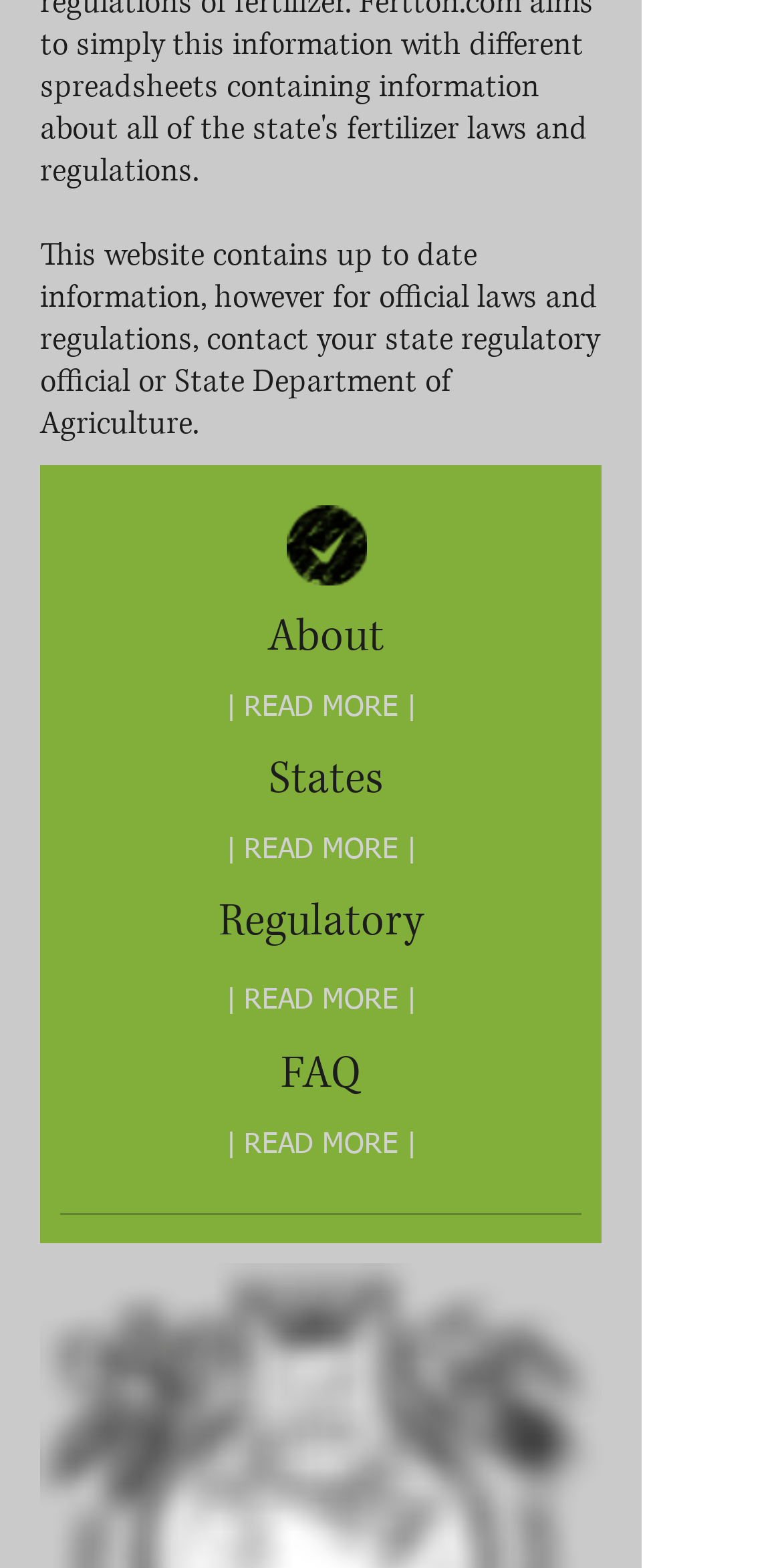Find the bounding box coordinates of the UI element according to this description: "| READ MORE |".

[0.177, 0.53, 0.644, 0.555]